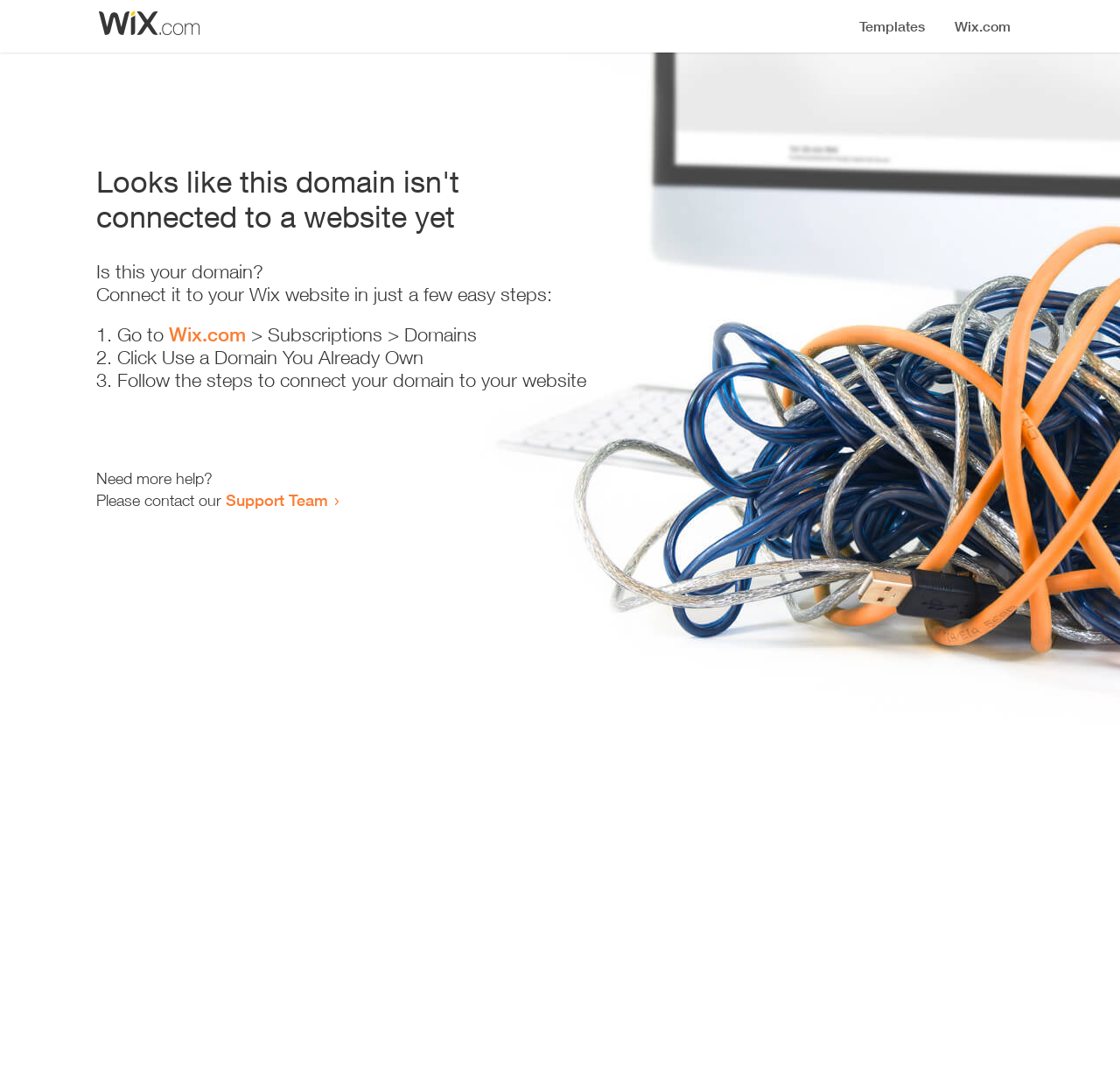What is the current status of the domain?
Refer to the image and answer the question using a single word or phrase.

Not connected